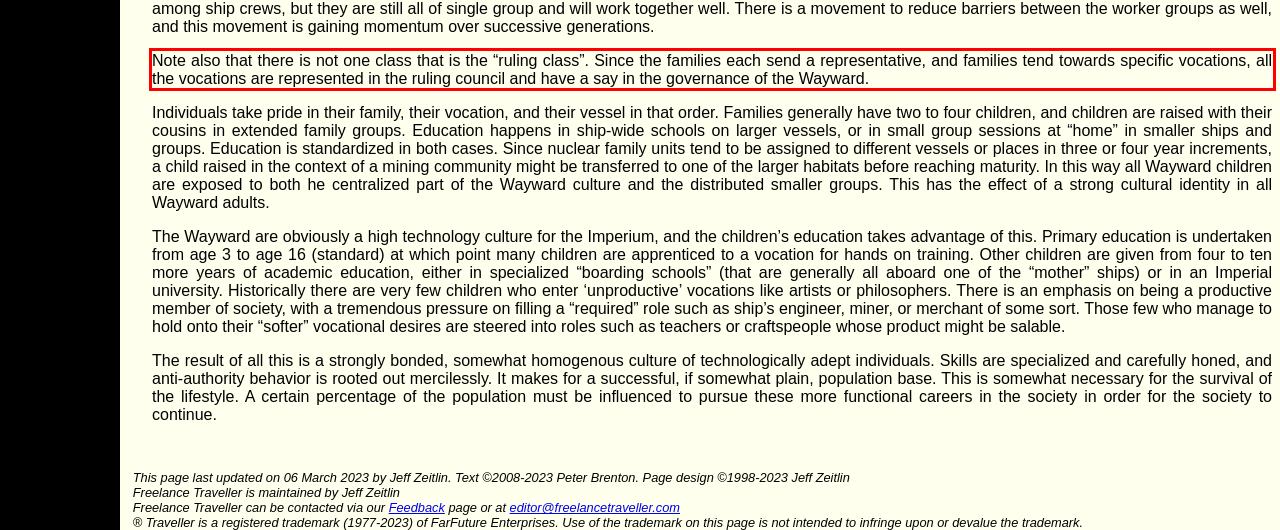You are presented with a webpage screenshot featuring a red bounding box. Perform OCR on the text inside the red bounding box and extract the content.

Note also that there is not one class that is the “ruling class”. Since the families each send a representative, and families tend towards specific vocations, all the vocations are represented in the ruling council and have a say in the governance of the Wayward.